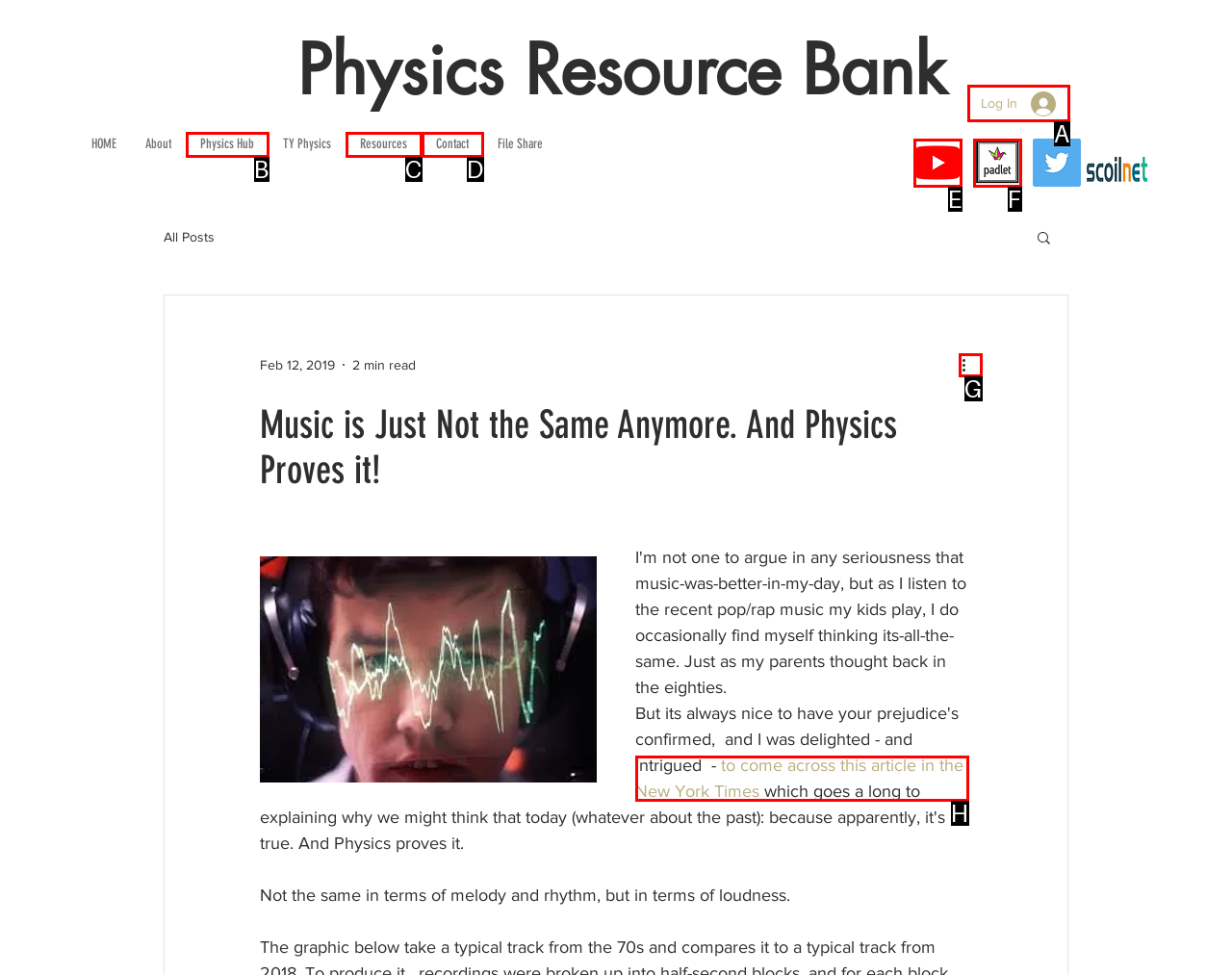Determine which HTML element fits the description: Log In. Answer with the letter corresponding to the correct choice.

A